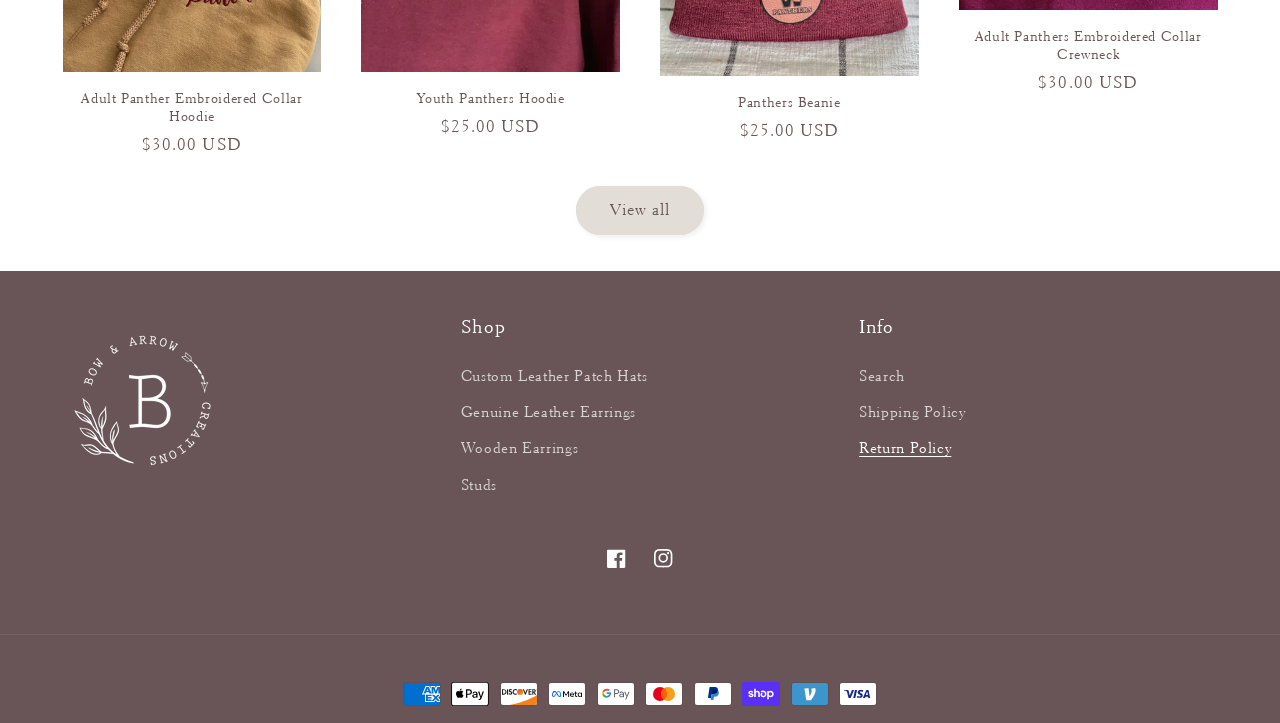Locate the bounding box coordinates of the clickable element to fulfill the following instruction: "View all products in the Warner Elementary School collection". Provide the coordinates as four float numbers between 0 and 1 in the format [left, top, right, bottom].

[0.45, 0.257, 0.55, 0.325]